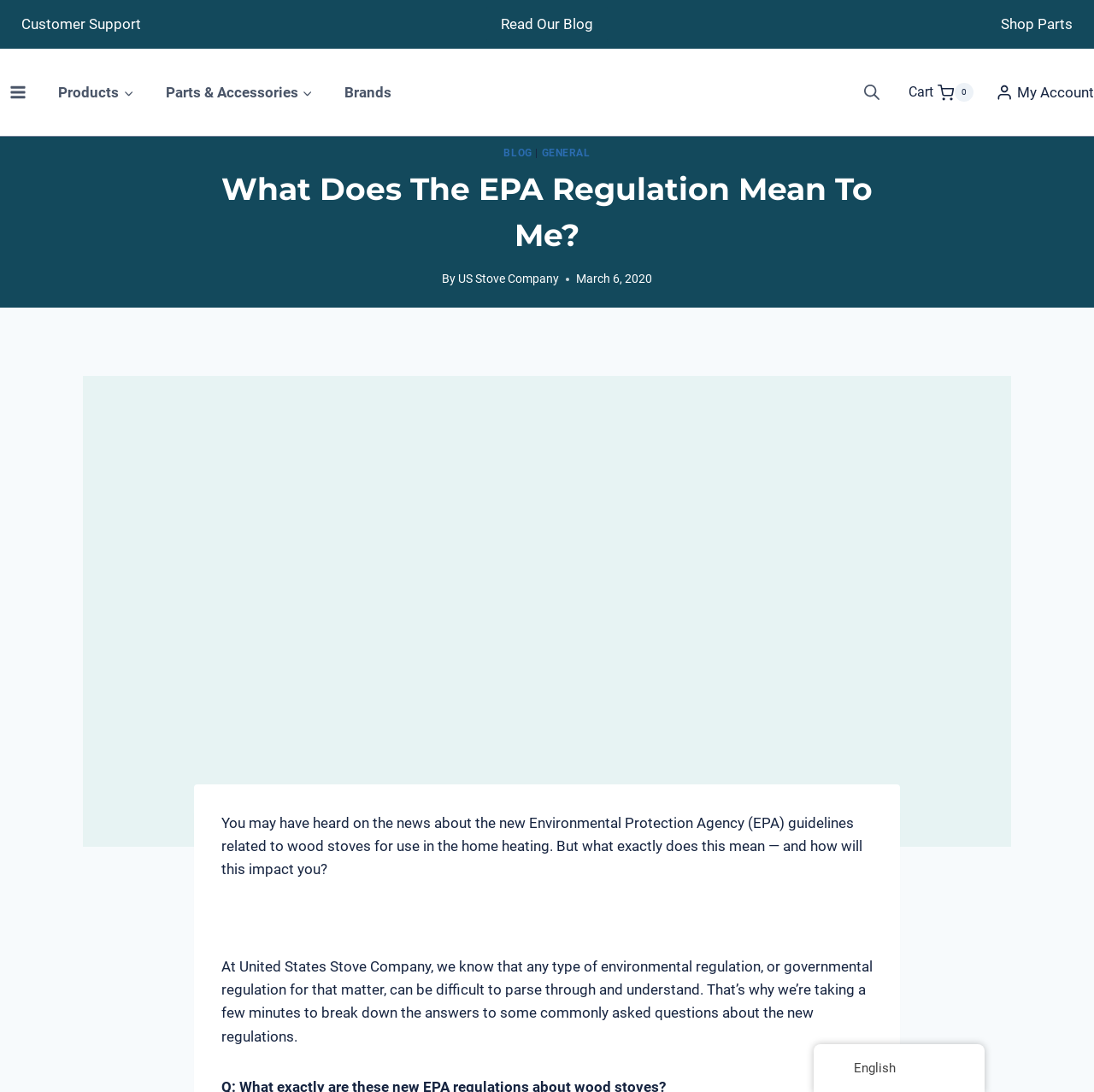What is the purpose of the article?
Provide a thorough and detailed answer to the question.

The purpose of the article is to explain the new EPA regulation on wood stoves and its impact on the users. The article aims to break down the answers to some commonly asked questions about the new regulations, as mentioned in the sentence 'That’s why we’re taking a few minutes to break down the answers to some commonly asked questions about the new regulations.'